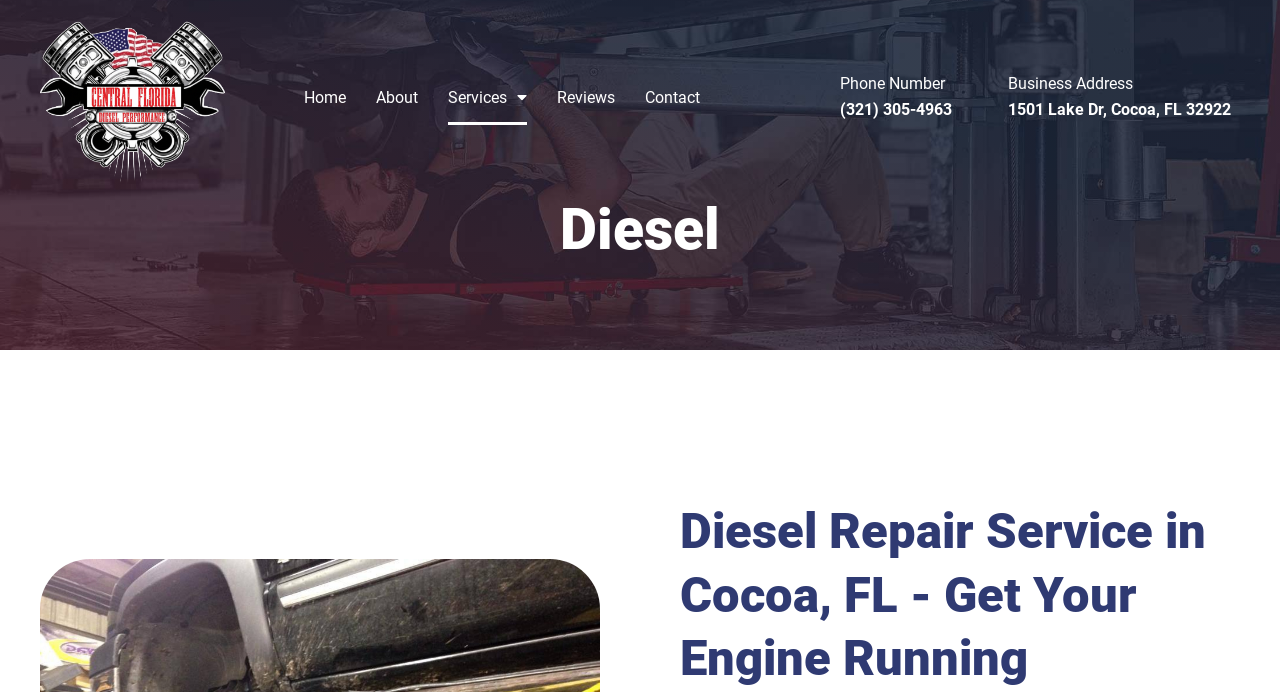Use a single word or phrase to answer the question: What is the main topic of the webpage?

Diesel